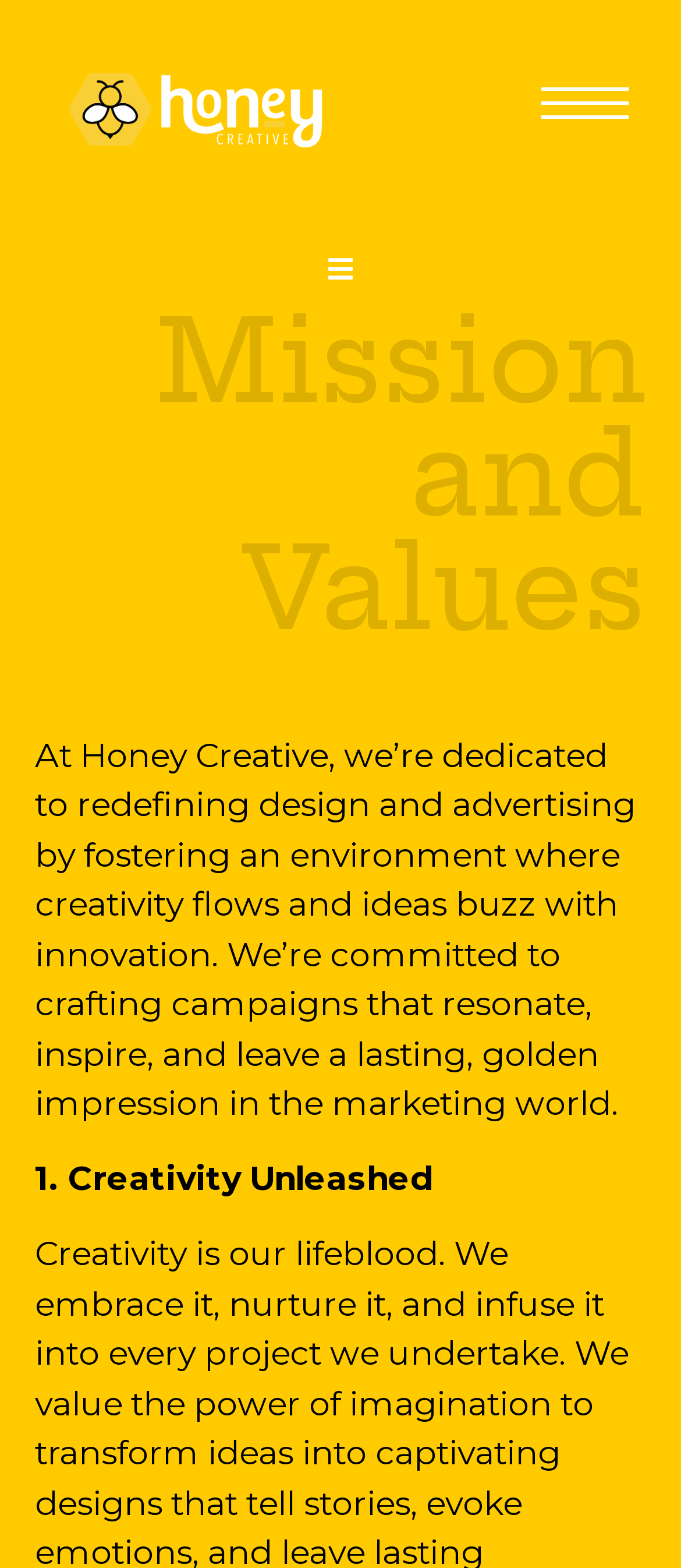What is the company's mission?
Using the details from the image, give an elaborate explanation to answer the question.

Based on the webpage content, the company's mission is to redefine design and advertising by fostering an environment where creativity flows and ideas buzz with innovation, as stated in the paragraph below the heading 'Mission and Values'.